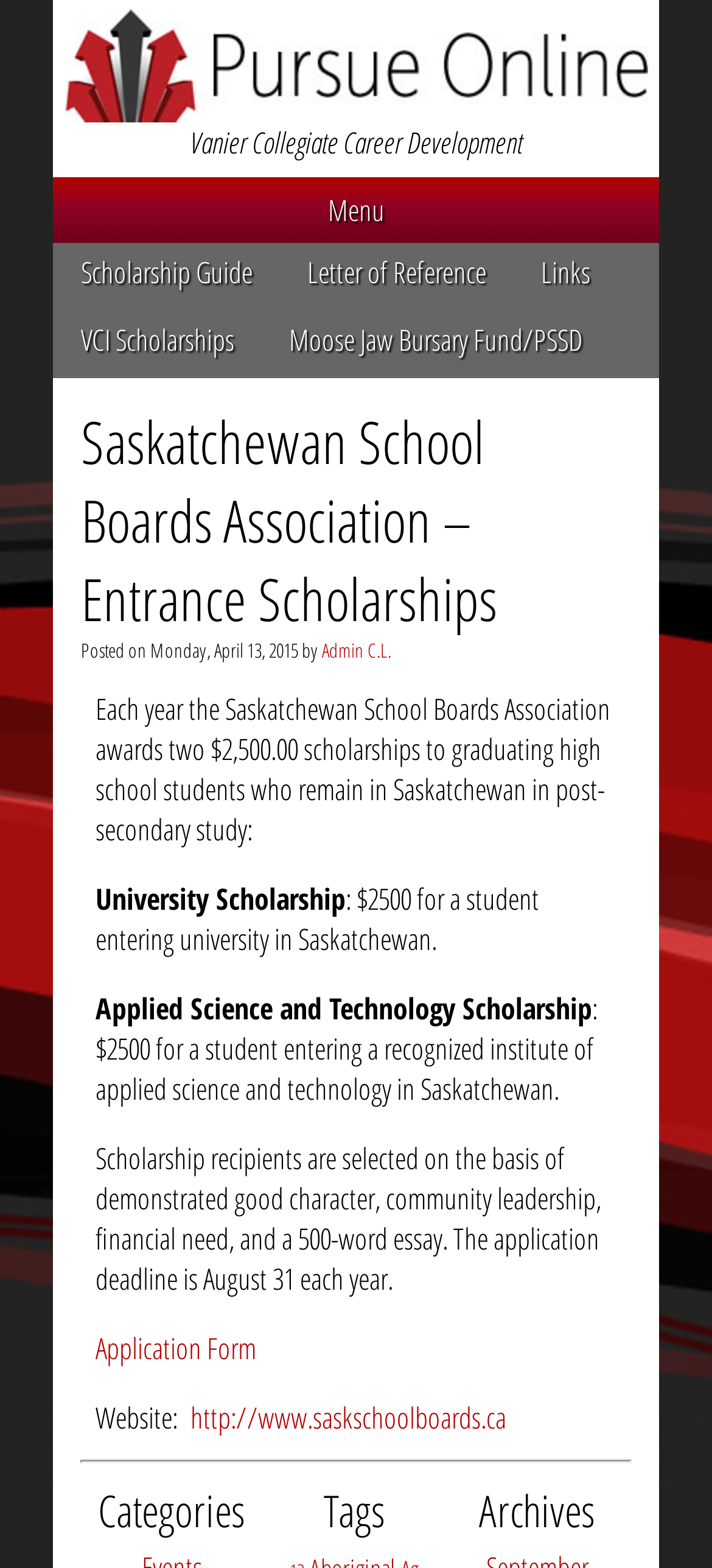Indicate the bounding box coordinates of the element that must be clicked to execute the instruction: "View event time". The coordinates should be given as four float numbers between 0 and 1, i.e., [left, top, right, bottom].

None